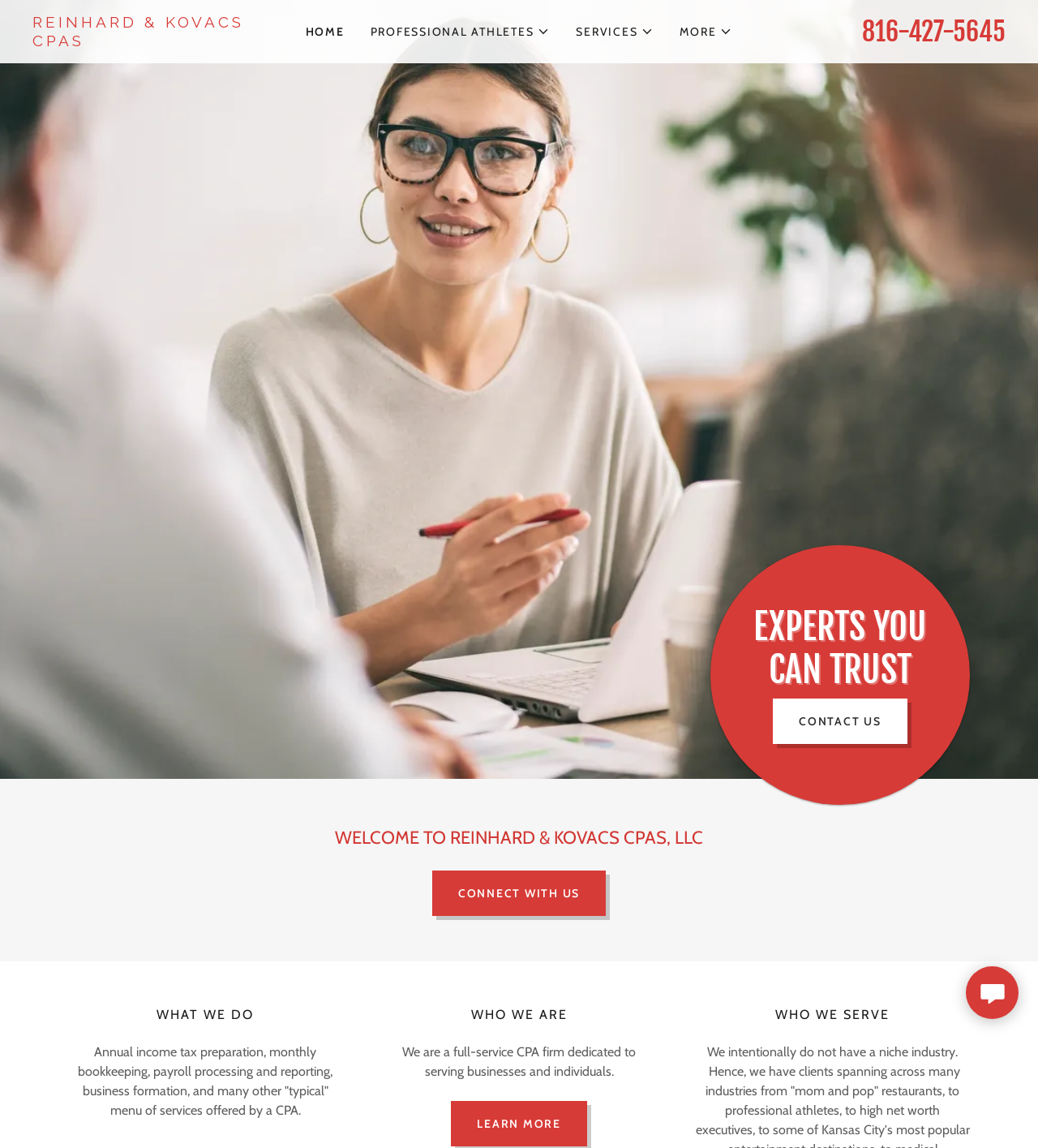Identify the bounding box coordinates of the area you need to click to perform the following instruction: "Click the 'SERVICES' button".

[0.555, 0.019, 0.63, 0.036]